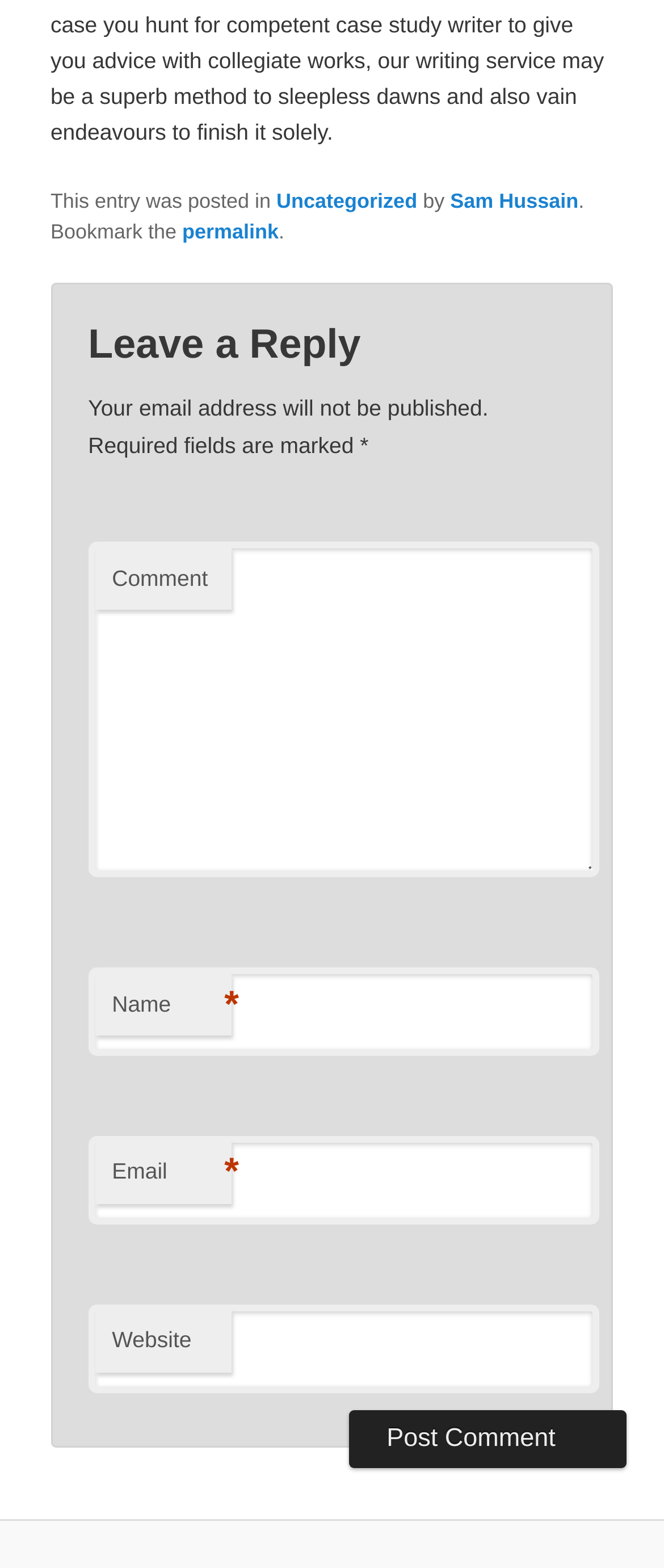Provide a one-word or one-phrase answer to the question:
What is the button at the bottom of the comment form for?

To post a comment